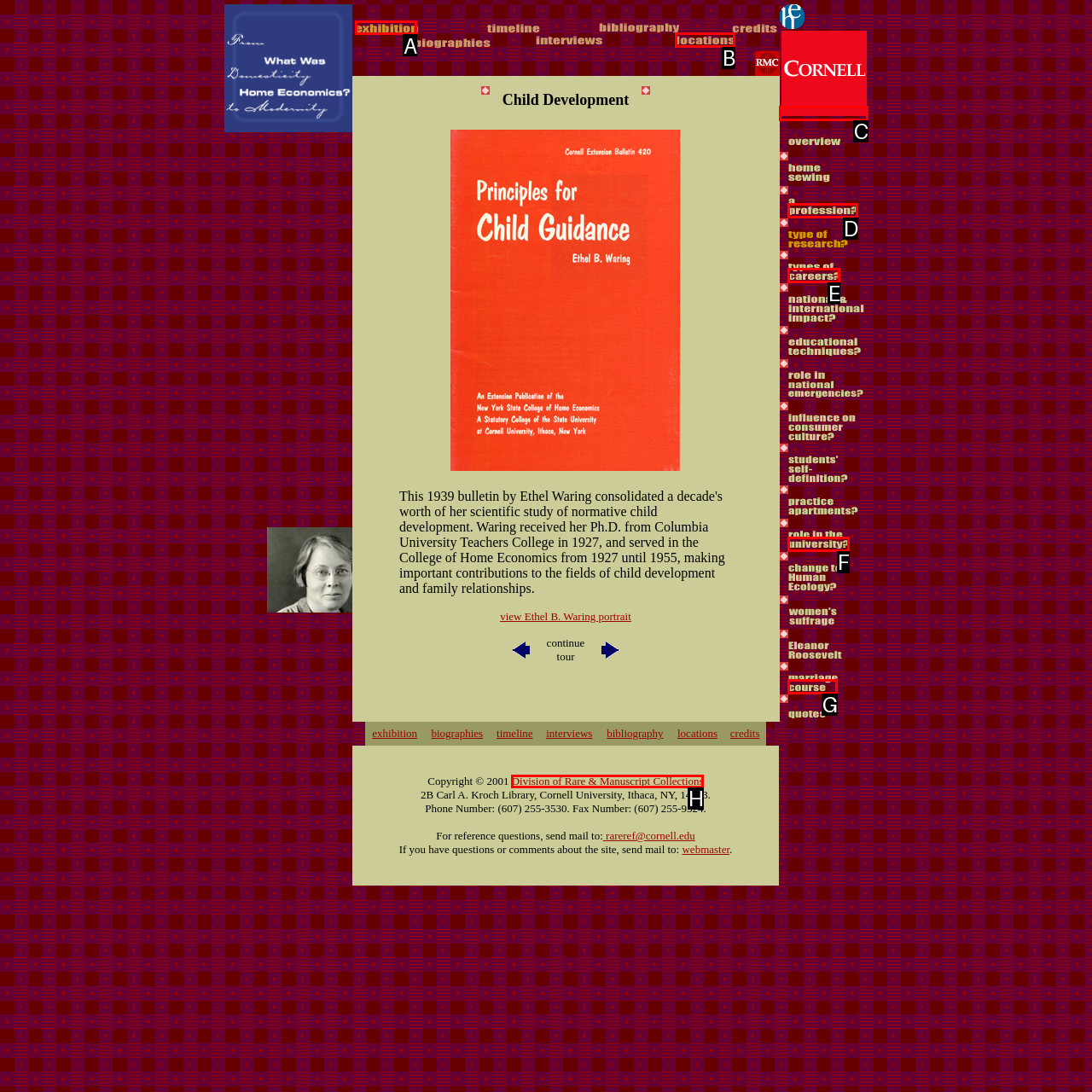Choose the letter of the UI element necessary for this task: click the exhibition link
Answer with the correct letter.

A